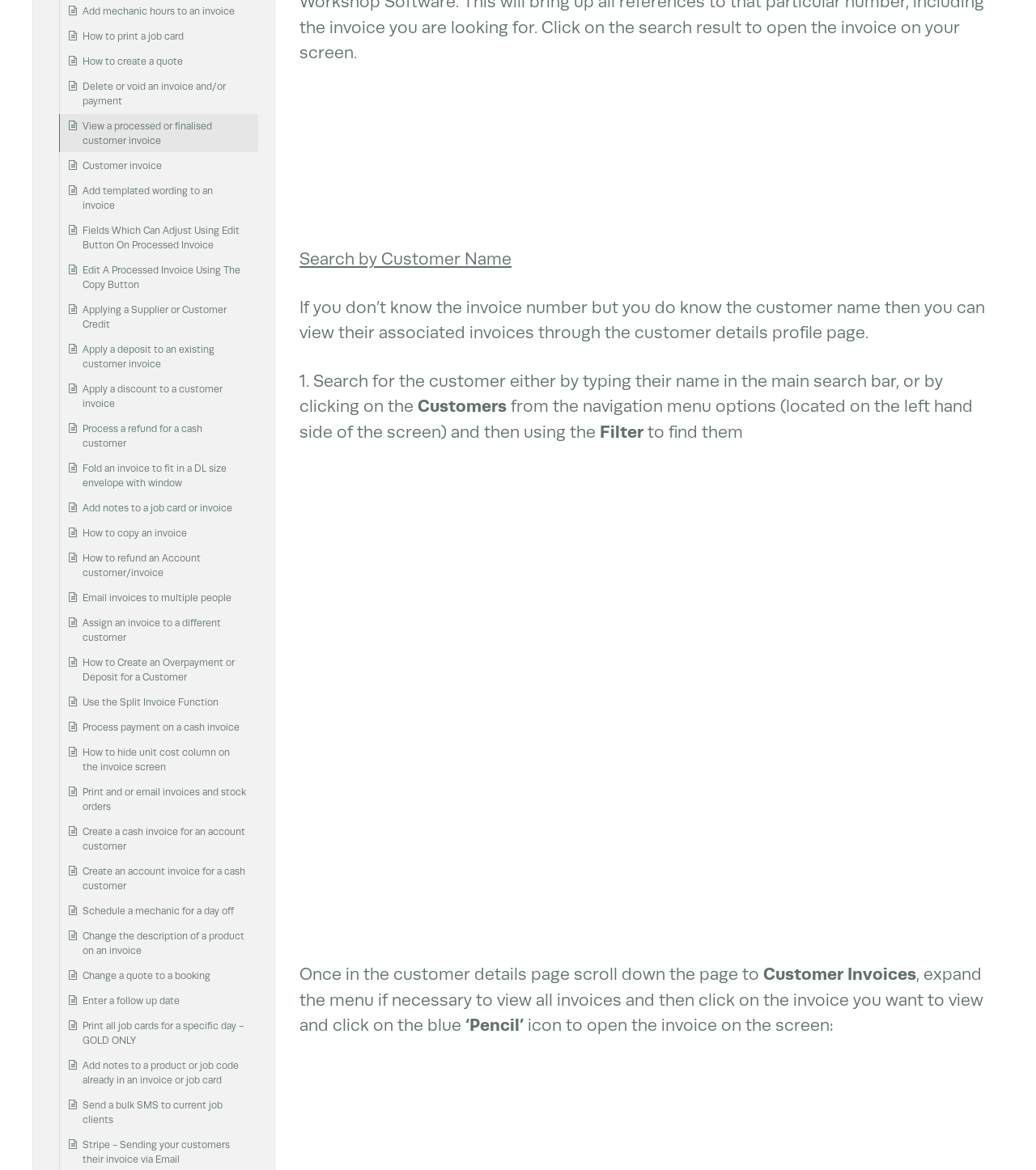Locate the bounding box of the UI element defined by this description: "Customer invoice". The coordinates should be given as four float numbers between 0 and 1, formatted as [left, top, right, bottom].

[0.08, 0.135, 0.156, 0.148]